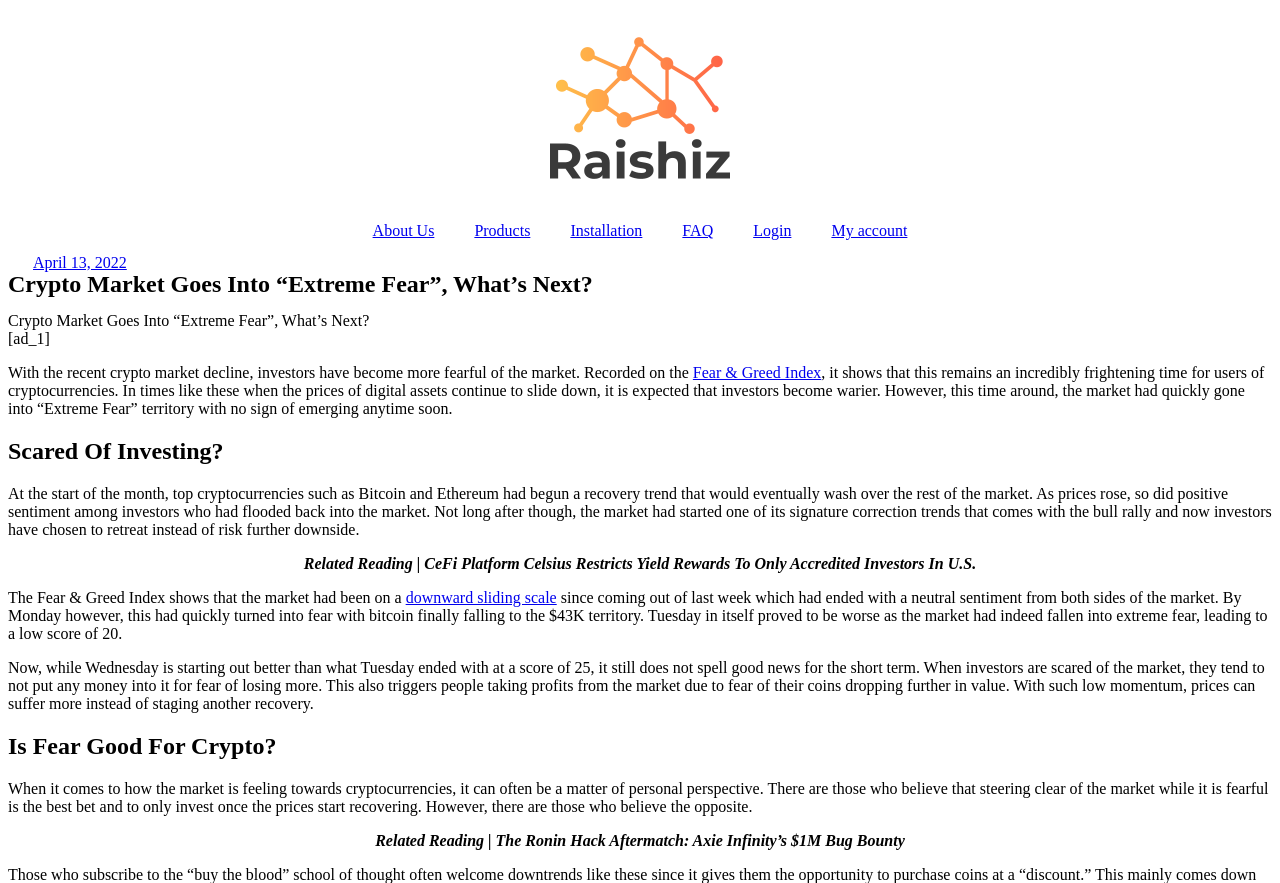Determine the bounding box coordinates of the element's region needed to click to follow the instruction: "Read the 'Fear & Greed Index' article". Provide these coordinates as four float numbers between 0 and 1, formatted as [left, top, right, bottom].

[0.541, 0.412, 0.642, 0.431]